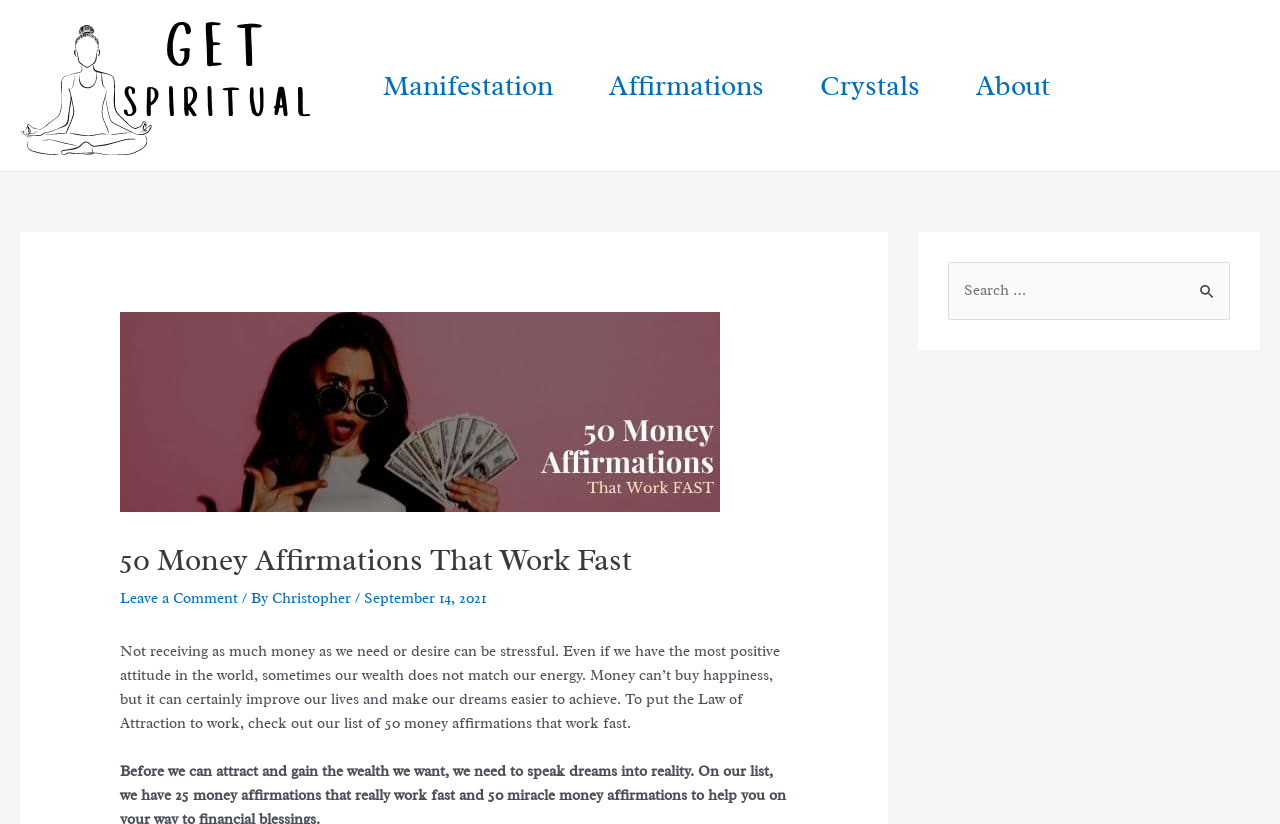Identify and provide the text of the main header on the webpage.

50 Money Affirmations That Work Fast